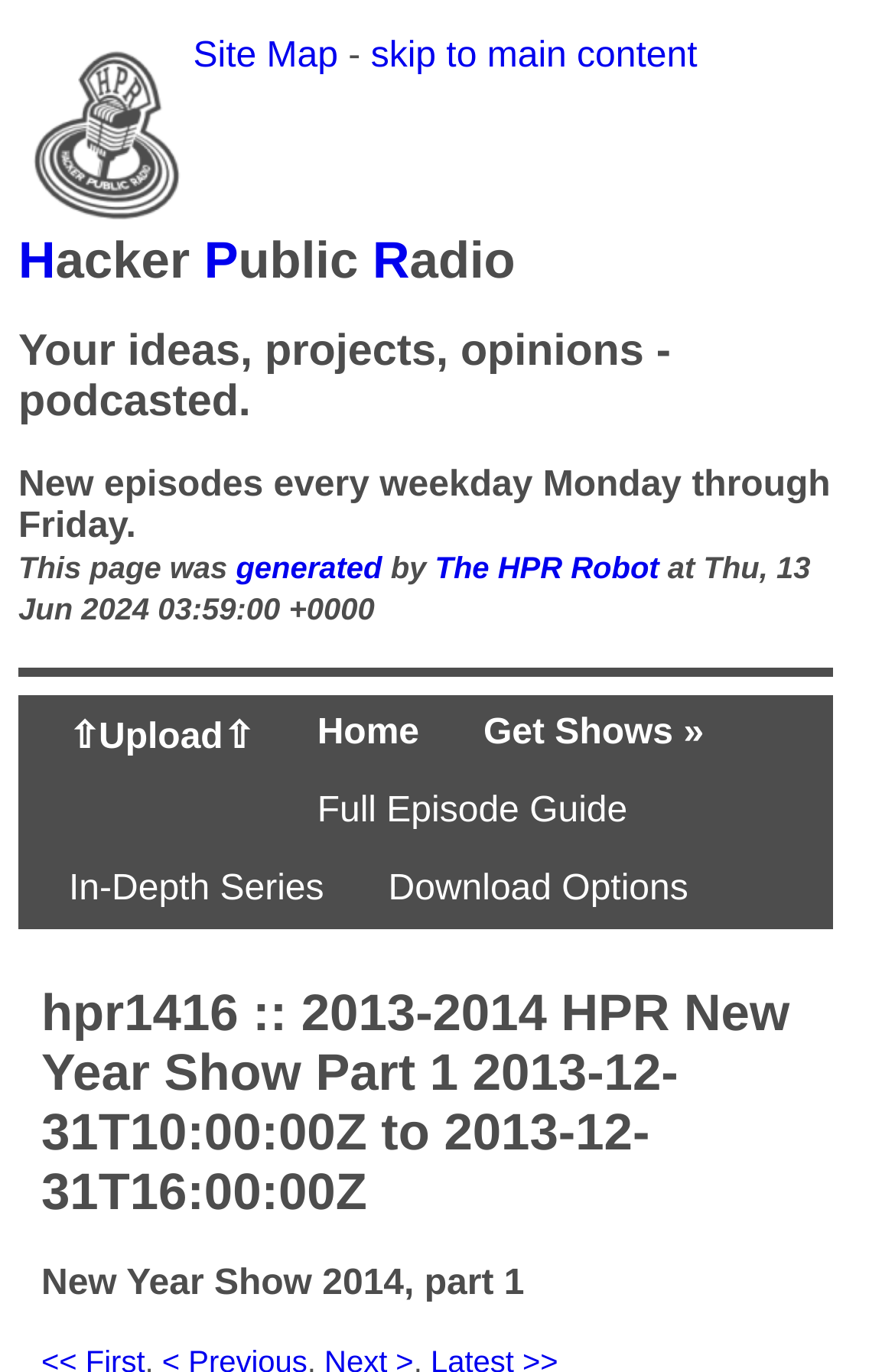Determine the bounding box coordinates of the section I need to click to execute the following instruction: "Explore the 'In-Depth Series'". Provide the coordinates as four float numbers between 0 and 1, i.e., [left, top, right, bottom].

[0.077, 0.634, 0.362, 0.664]